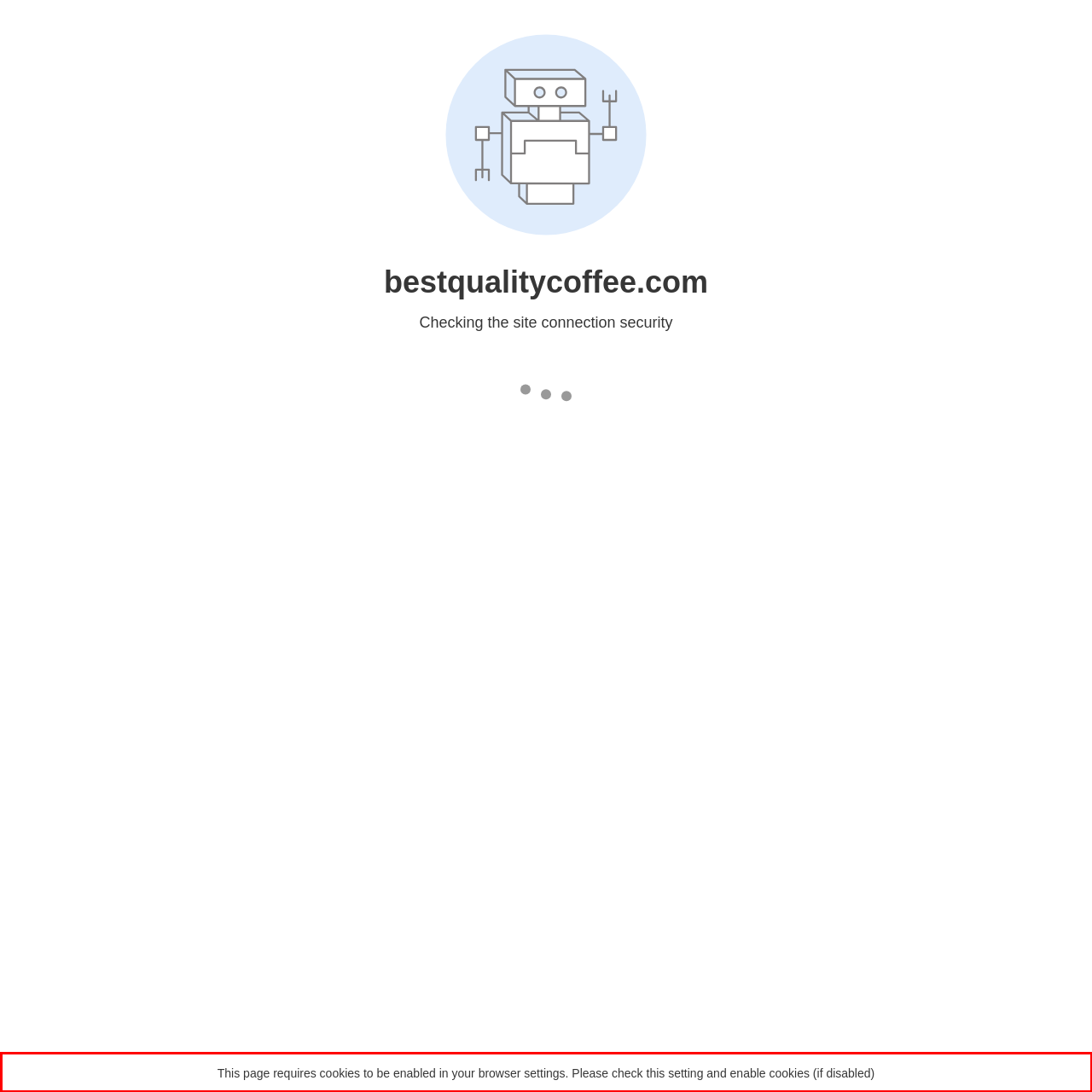You have a screenshot of a webpage with a red bounding box. Identify and extract the text content located inside the red bounding box.

This page requires cookies to be enabled in your browser settings. Please check this setting and enable cookies (if disabled)